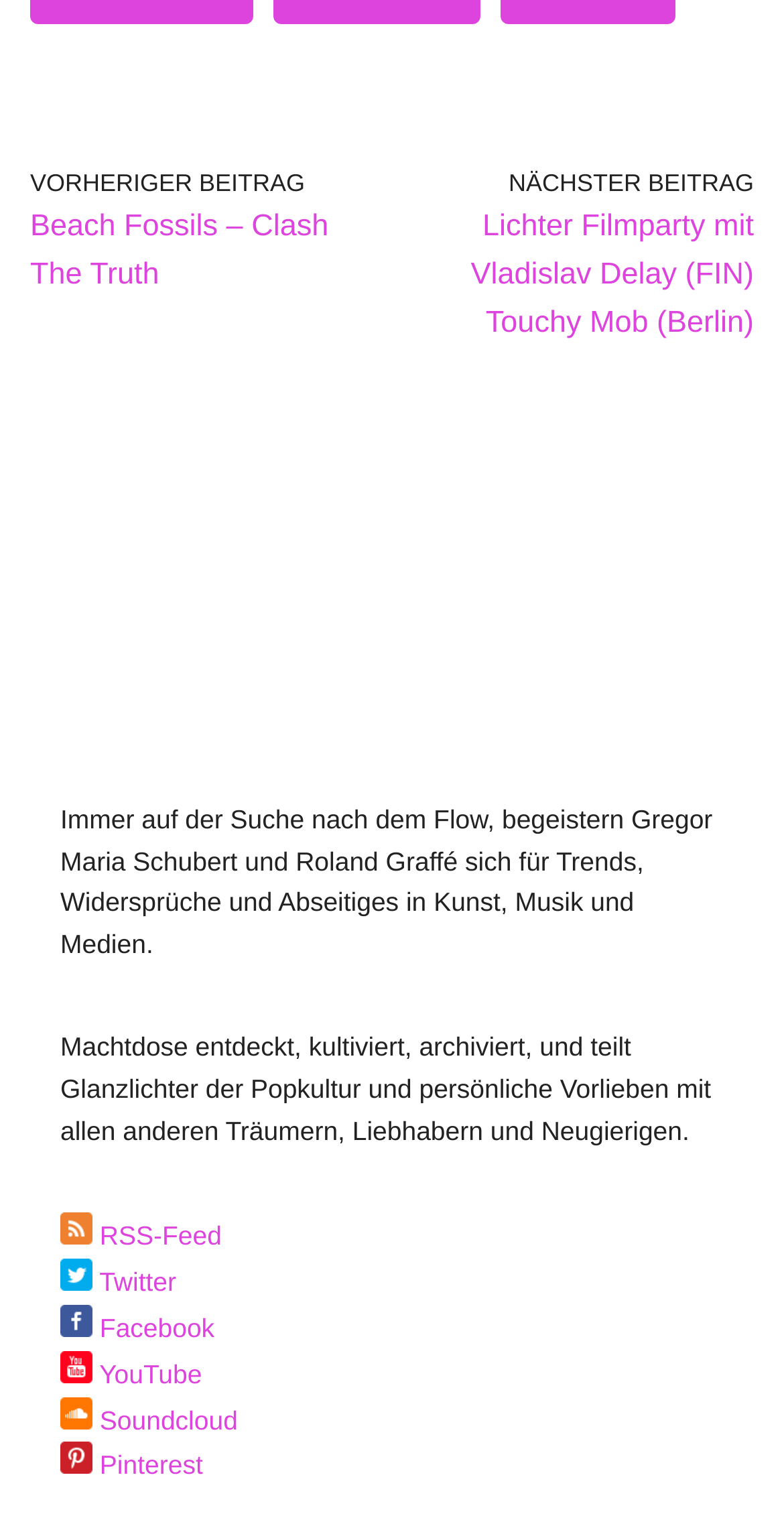Determine the bounding box coordinates for the HTML element mentioned in the following description: "YouTube". The coordinates should be a list of four floats ranging from 0 to 1, represented as [left, top, right, bottom].

[0.077, 0.893, 0.258, 0.913]